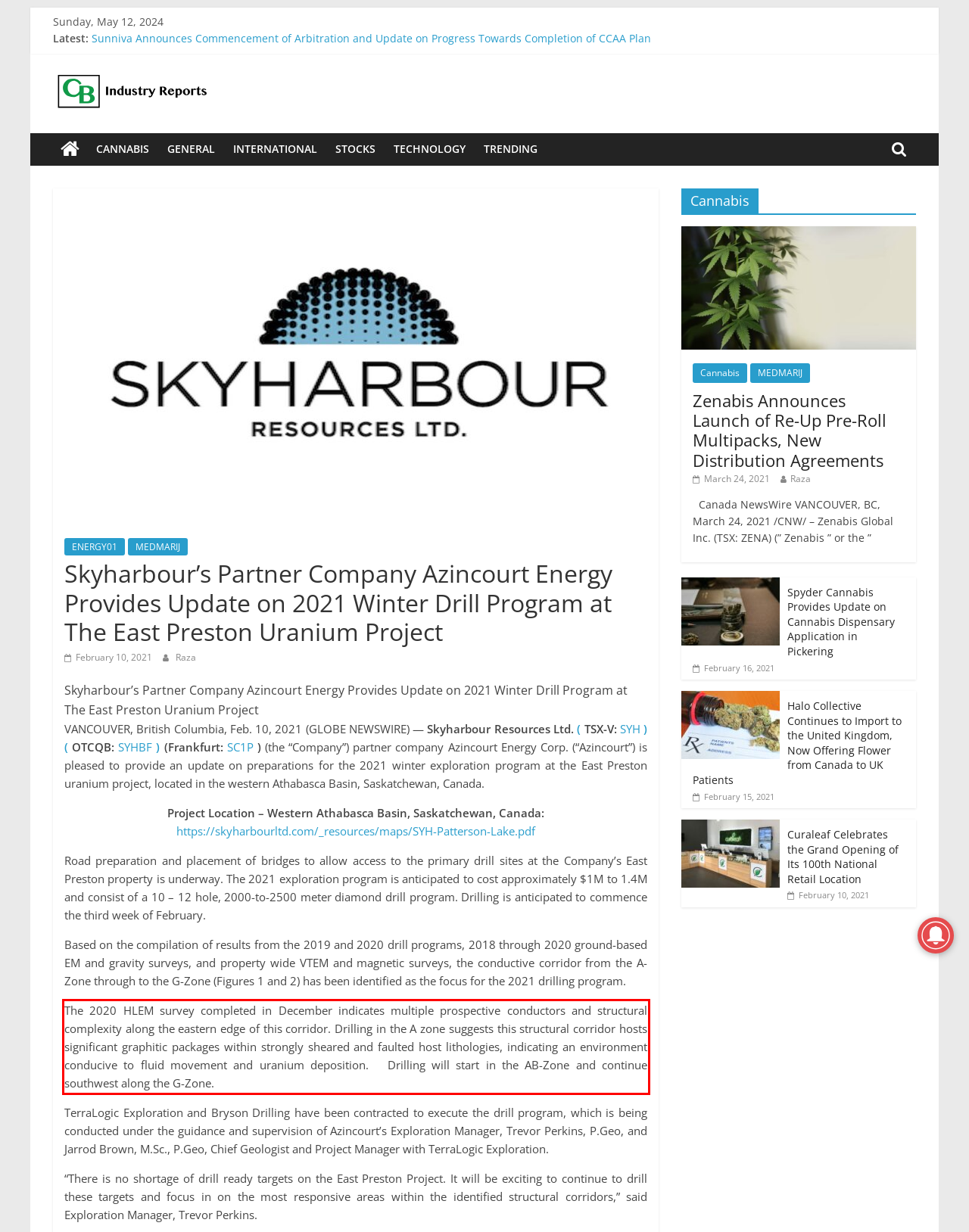You are presented with a webpage screenshot featuring a red bounding box. Perform OCR on the text inside the red bounding box and extract the content.

The 2020 HLEM survey completed in December indicates multiple prospective conductors and structural complexity along the eastern edge of this corridor. Drilling in the A zone suggests this structural corridor hosts significant graphitic packages within strongly sheared and faulted host lithologies, indicating an environment conducive to fluid movement and uranium deposition. Drilling will start in the AB-Zone and continue southwest along the G-Zone.